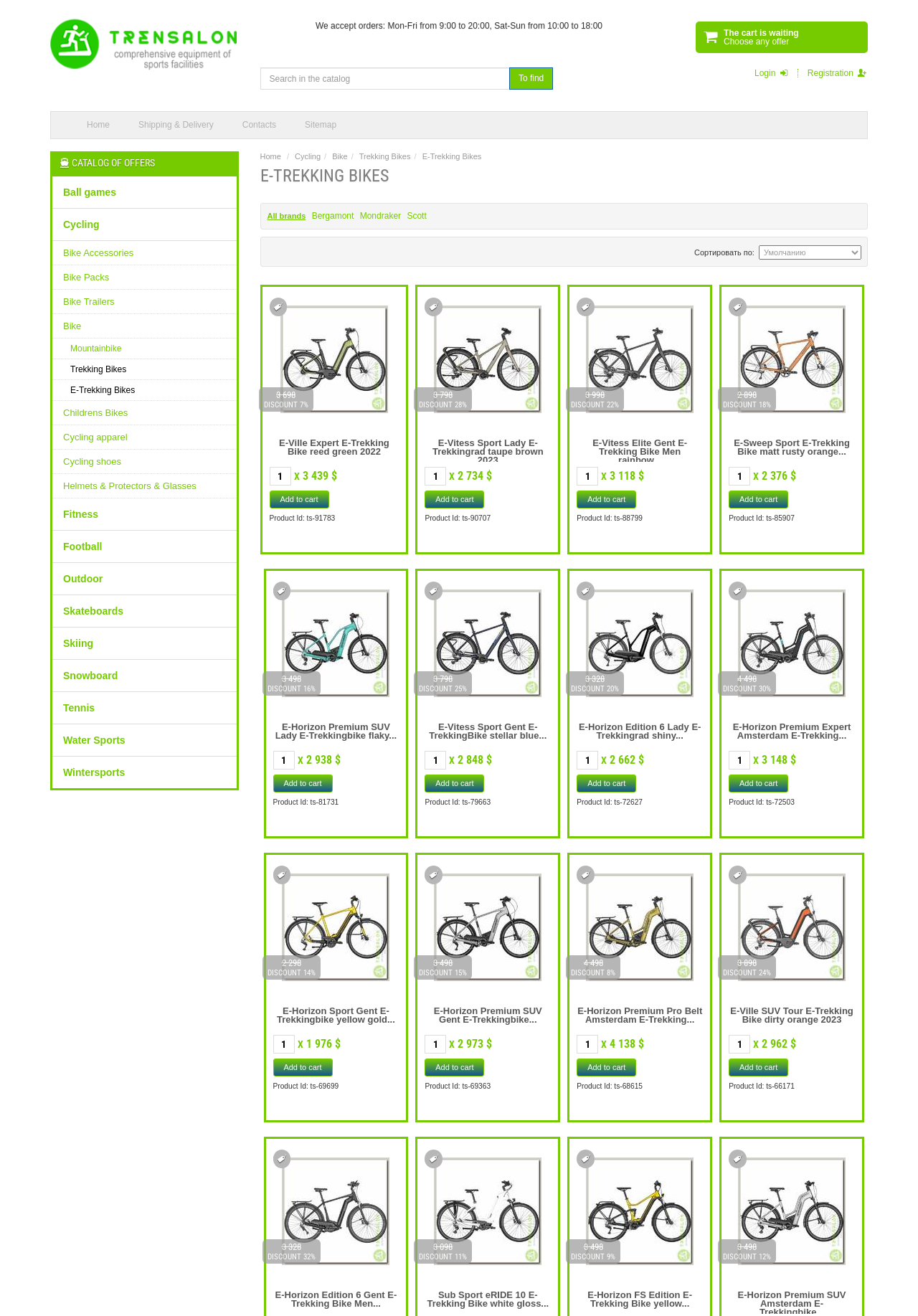Identify the bounding box coordinates for the UI element described as follows: Contacts. Use the format (top-left x, top-left y, bottom-right x, bottom-right y) and ensure all values are floating point numbers between 0 and 1.

[0.248, 0.085, 0.316, 0.105]